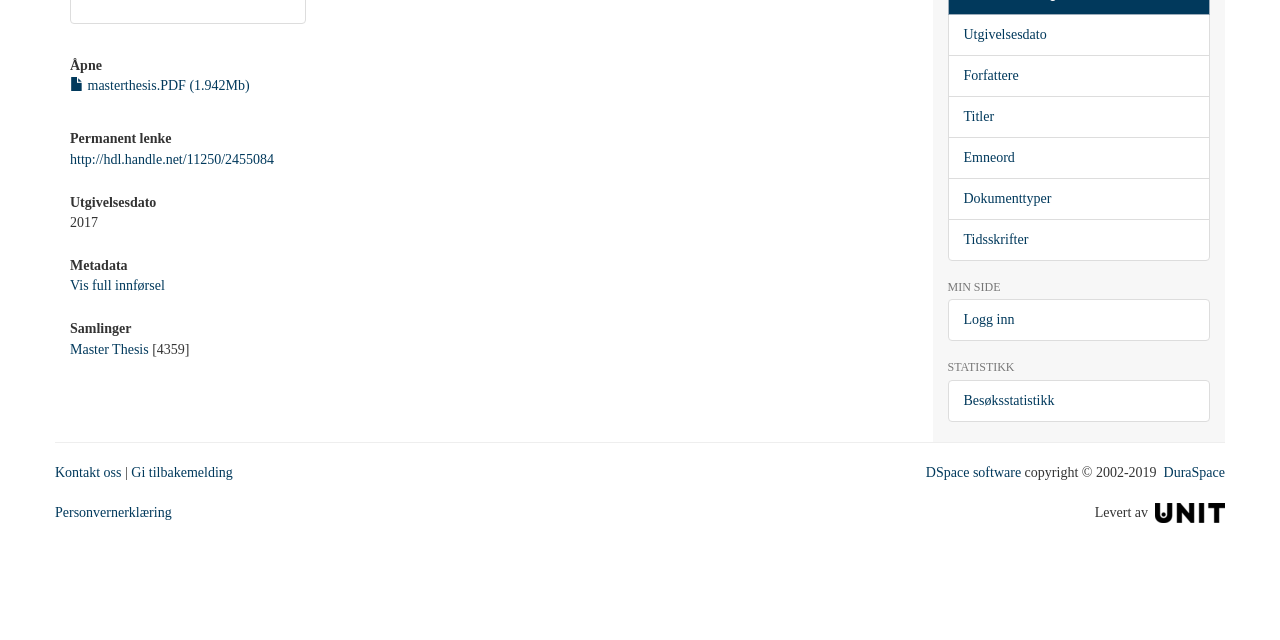Given the element description "Vis full innførsel" in the screenshot, predict the bounding box coordinates of that UI element.

[0.055, 0.435, 0.129, 0.458]